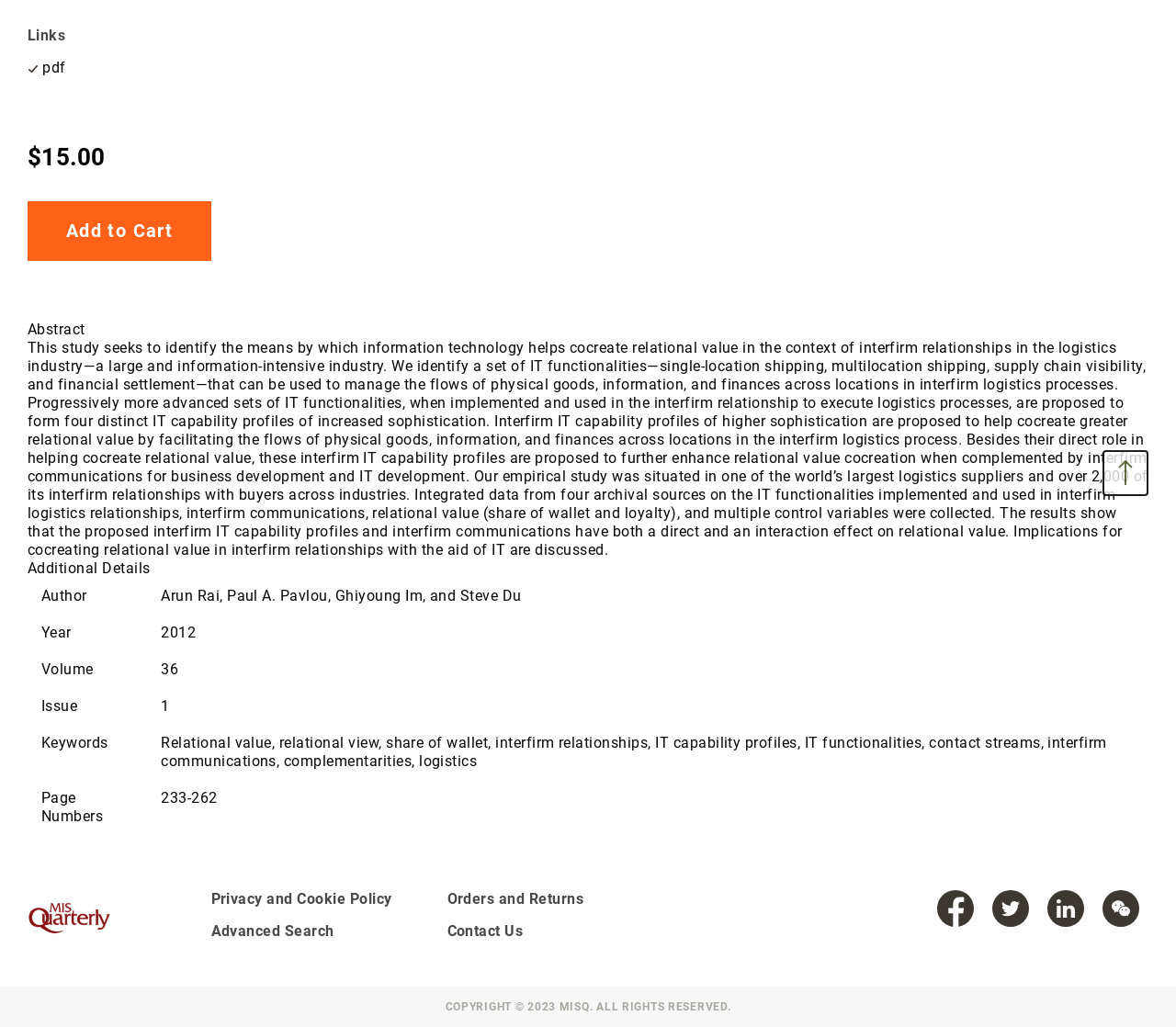Find and provide the bounding box coordinates for the UI element described here: "aria-label="Facebook" title="Facebook"". The coordinates should be given as four float numbers between 0 and 1: [left, top, right, bottom].

[0.797, 0.799, 0.828, 0.834]